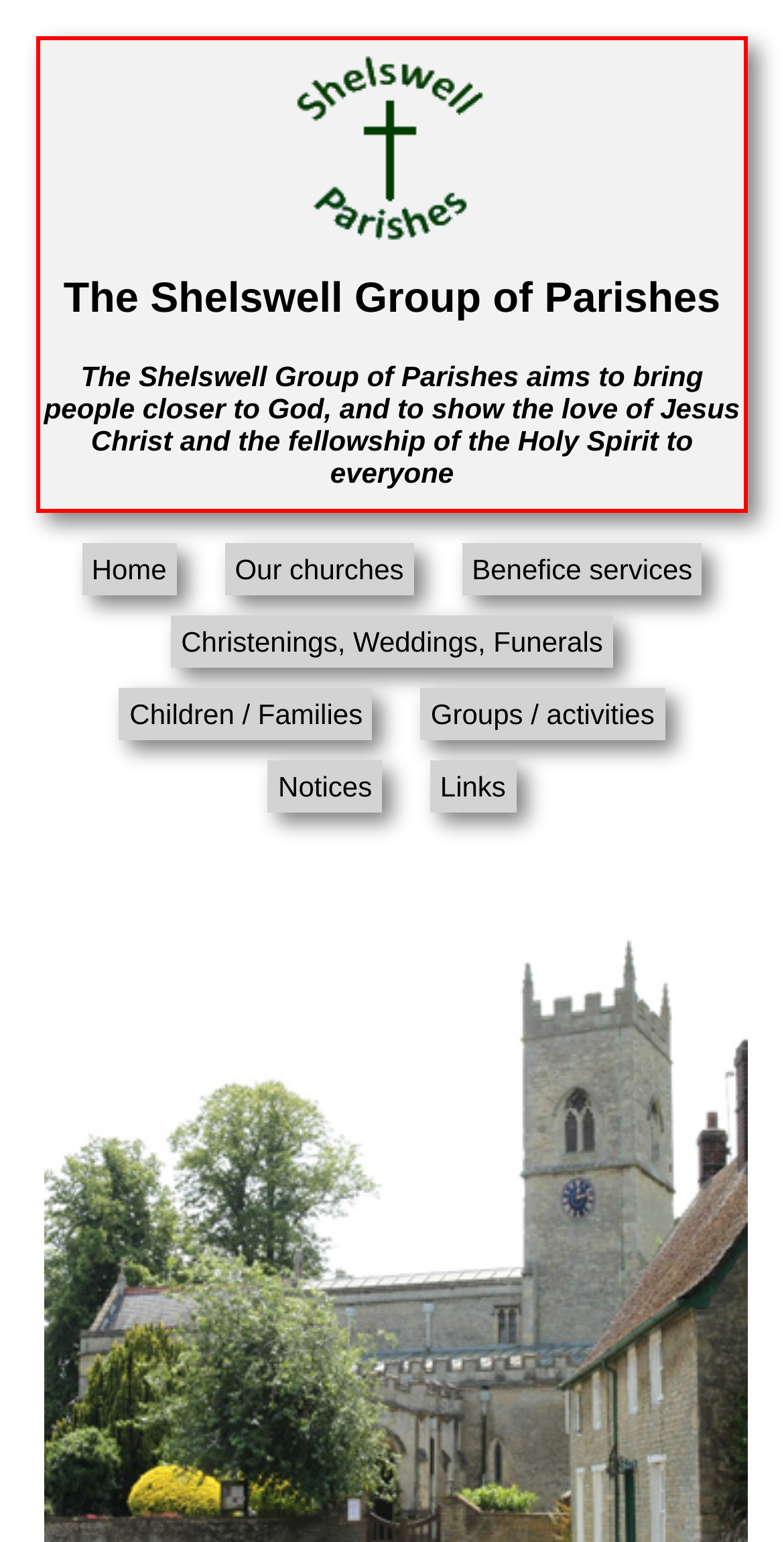What type of events are listed under 'Notices'? Based on the screenshot, please respond with a single word or phrase.

Church events